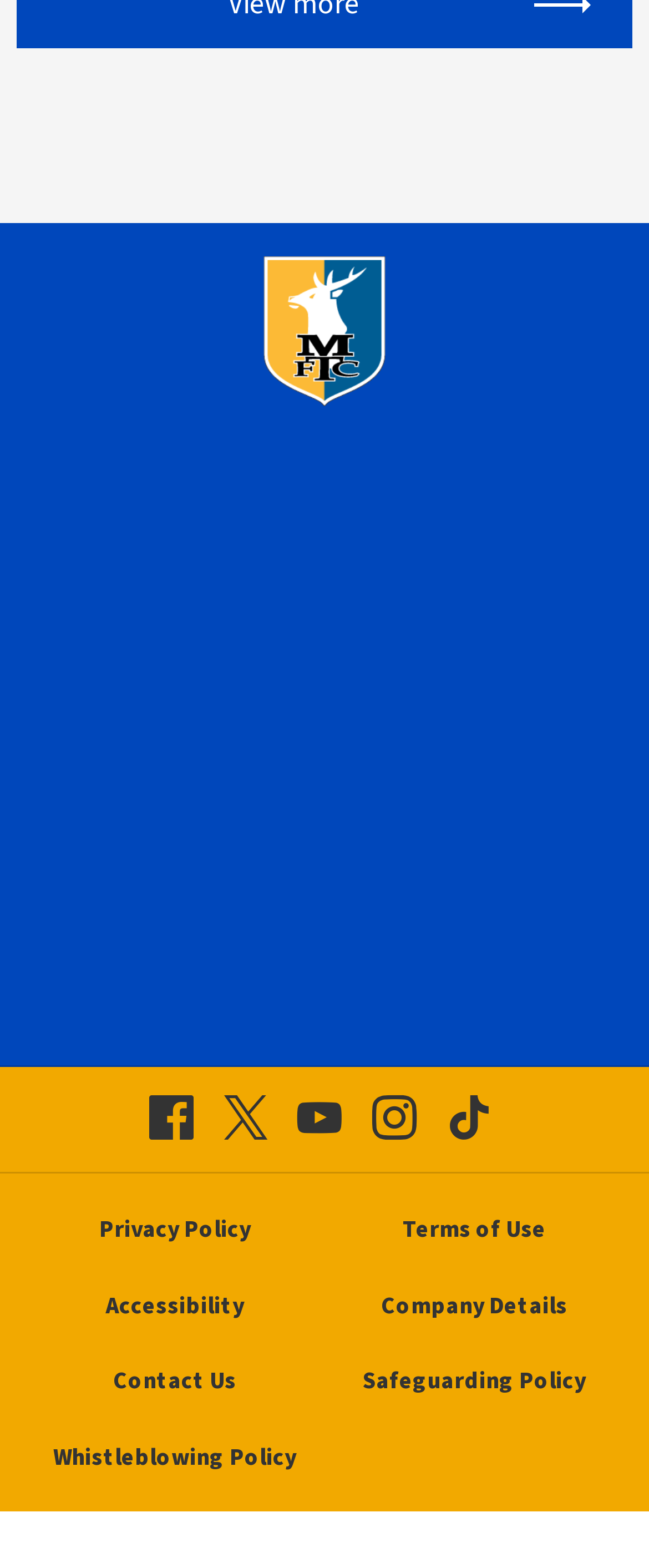What is the last link in the footer navigation?
From the screenshot, provide a brief answer in one word or phrase.

Whistleblowing Policy